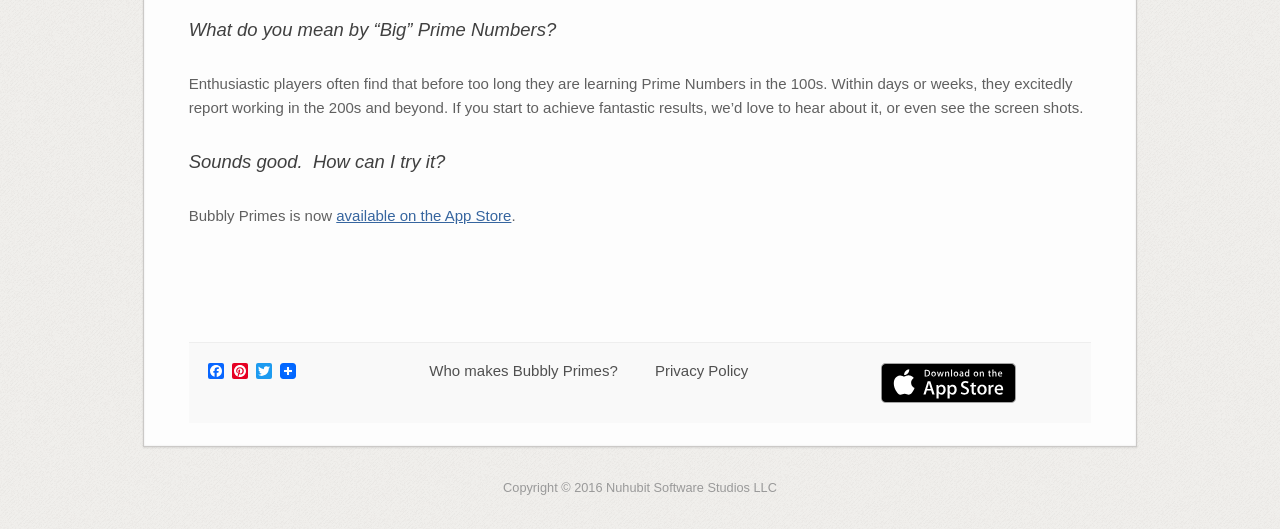Please provide a comprehensive response to the question below by analyzing the image: 
What is the name of the app?

The name of the app can be found in the text 'Bubbly Primes is now' which is located at the coordinates [0.147, 0.392, 0.263, 0.424].